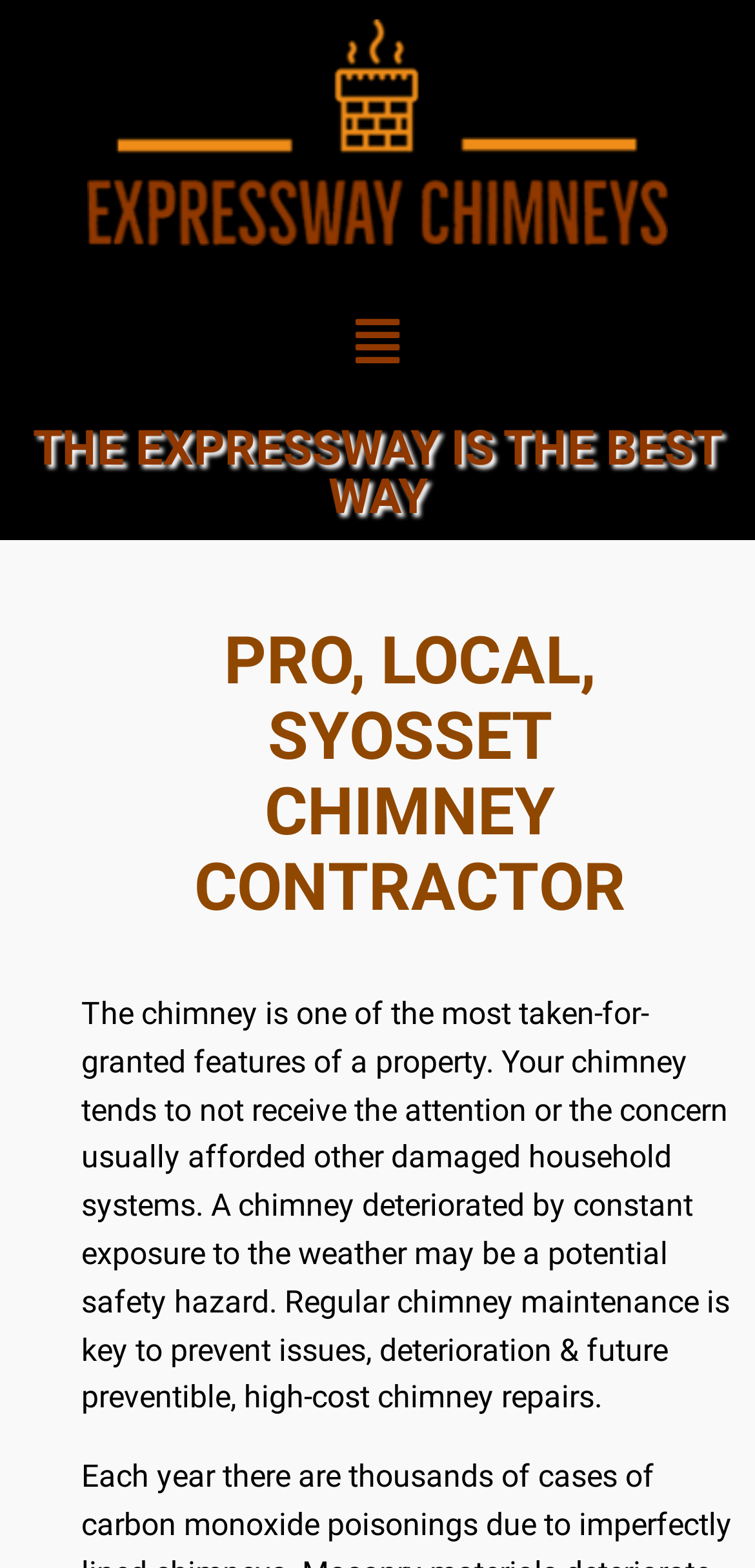Identify and provide the bounding box for the element described by: "Menu".

[0.447, 0.19, 0.553, 0.246]